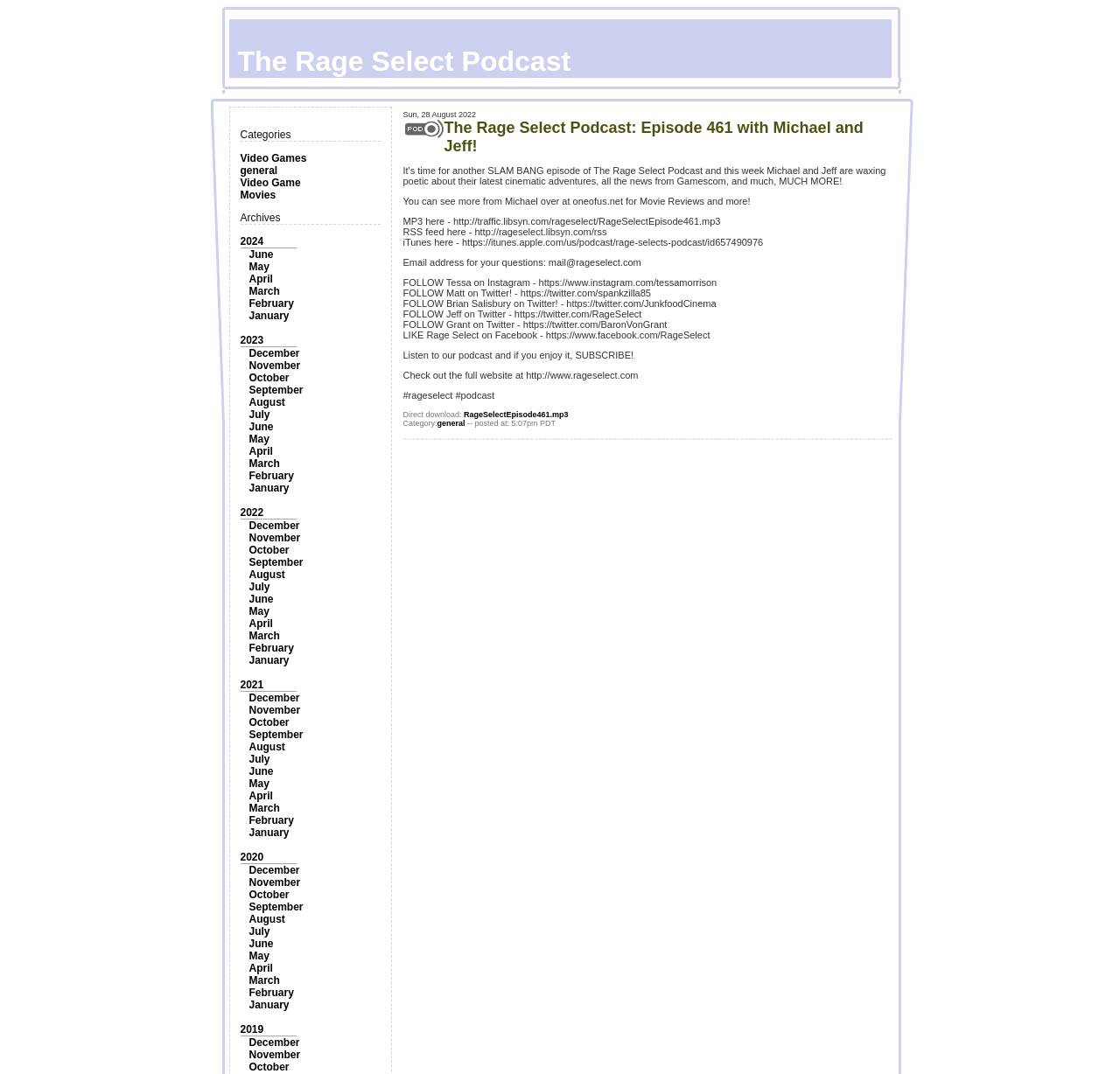Show the bounding box coordinates of the element that should be clicked to complete the task: "Click on the 'Video Games' category".

[0.214, 0.142, 0.274, 0.153]